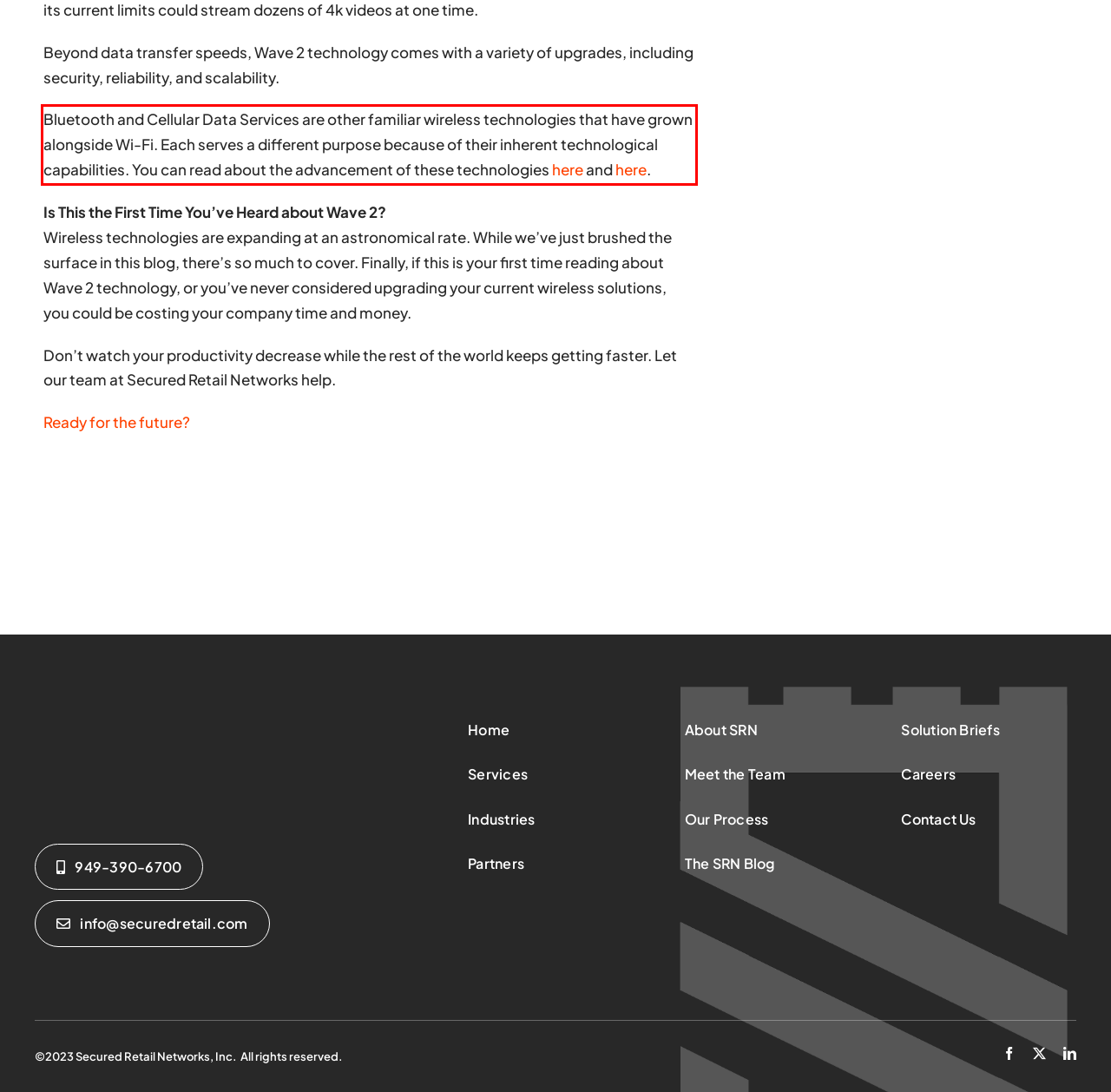In the screenshot of the webpage, find the red bounding box and perform OCR to obtain the text content restricted within this red bounding box.

Bluetooth and Cellular Data Services are other familiar wireless technologies that have grown alongside Wi-Fi. Each serves a different purpose because of their inherent technological capabilities. You can read about the advancement of these technologies here and here.